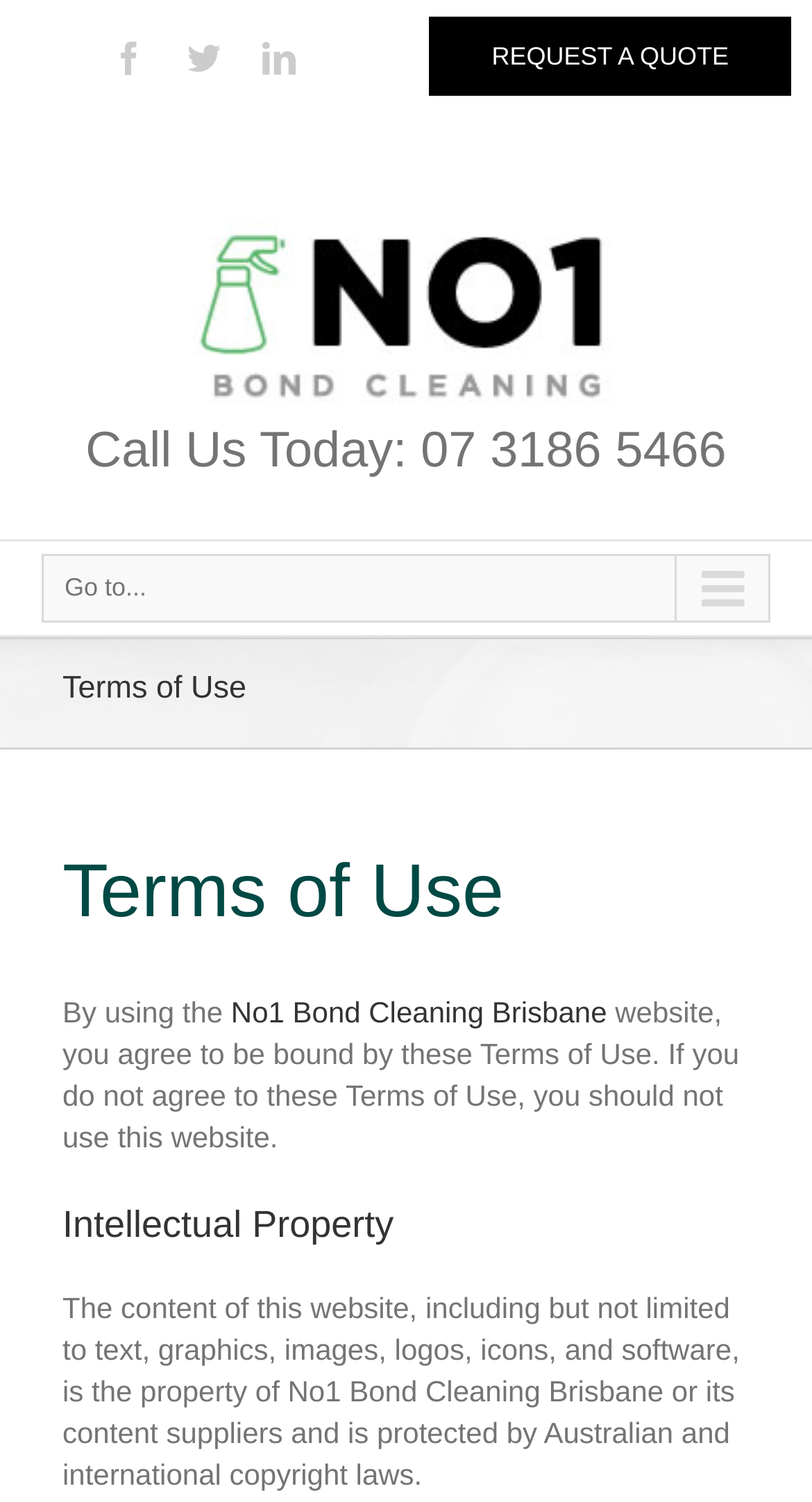Given the element description: "staff recruitment", predict the bounding box coordinates of the UI element it refers to, using four float numbers between 0 and 1, i.e., [left, top, right, bottom].

None